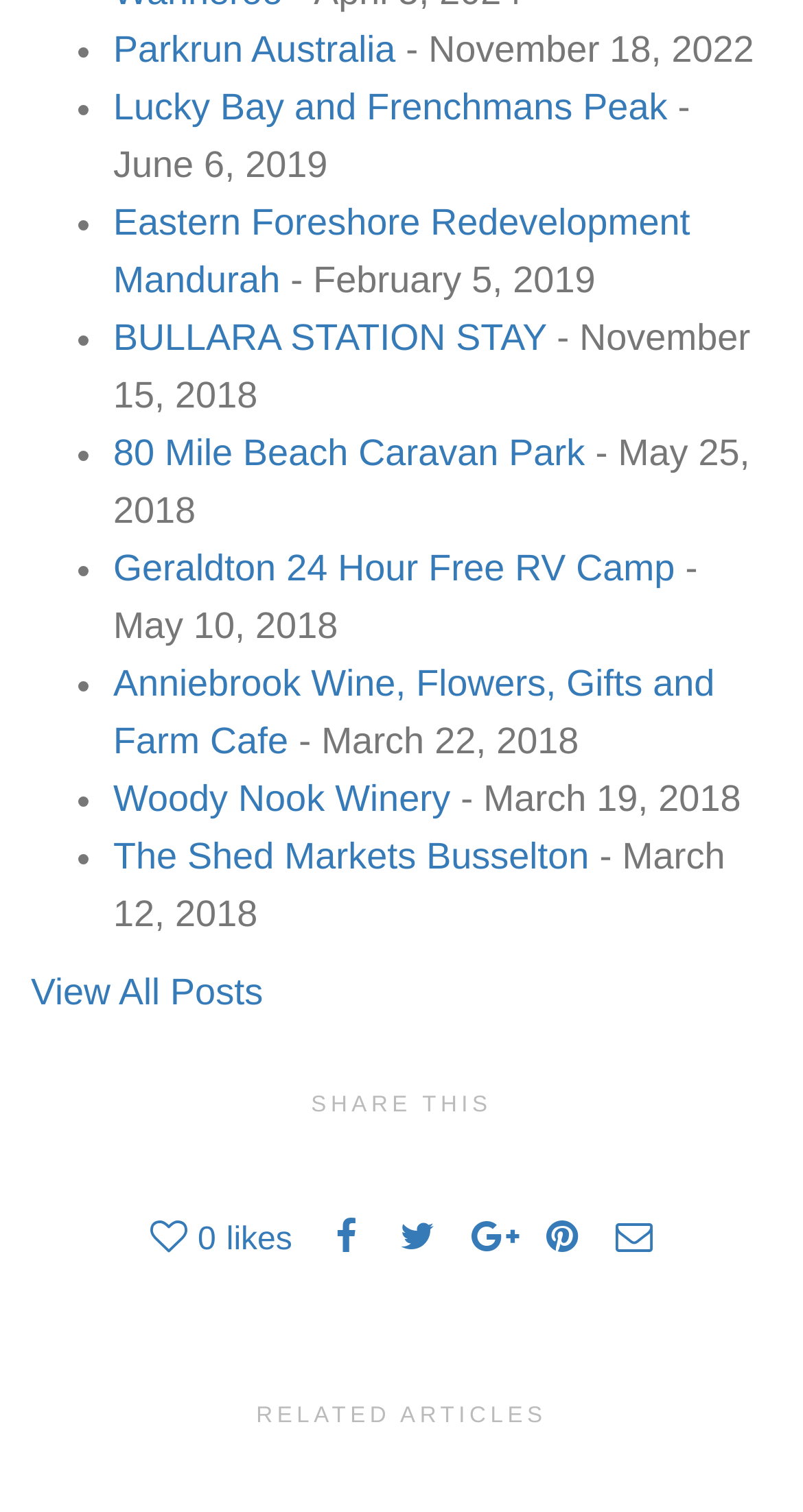What is the purpose of the 'View All Posts' link? Examine the screenshot and reply using just one word or a brief phrase.

To view all posts